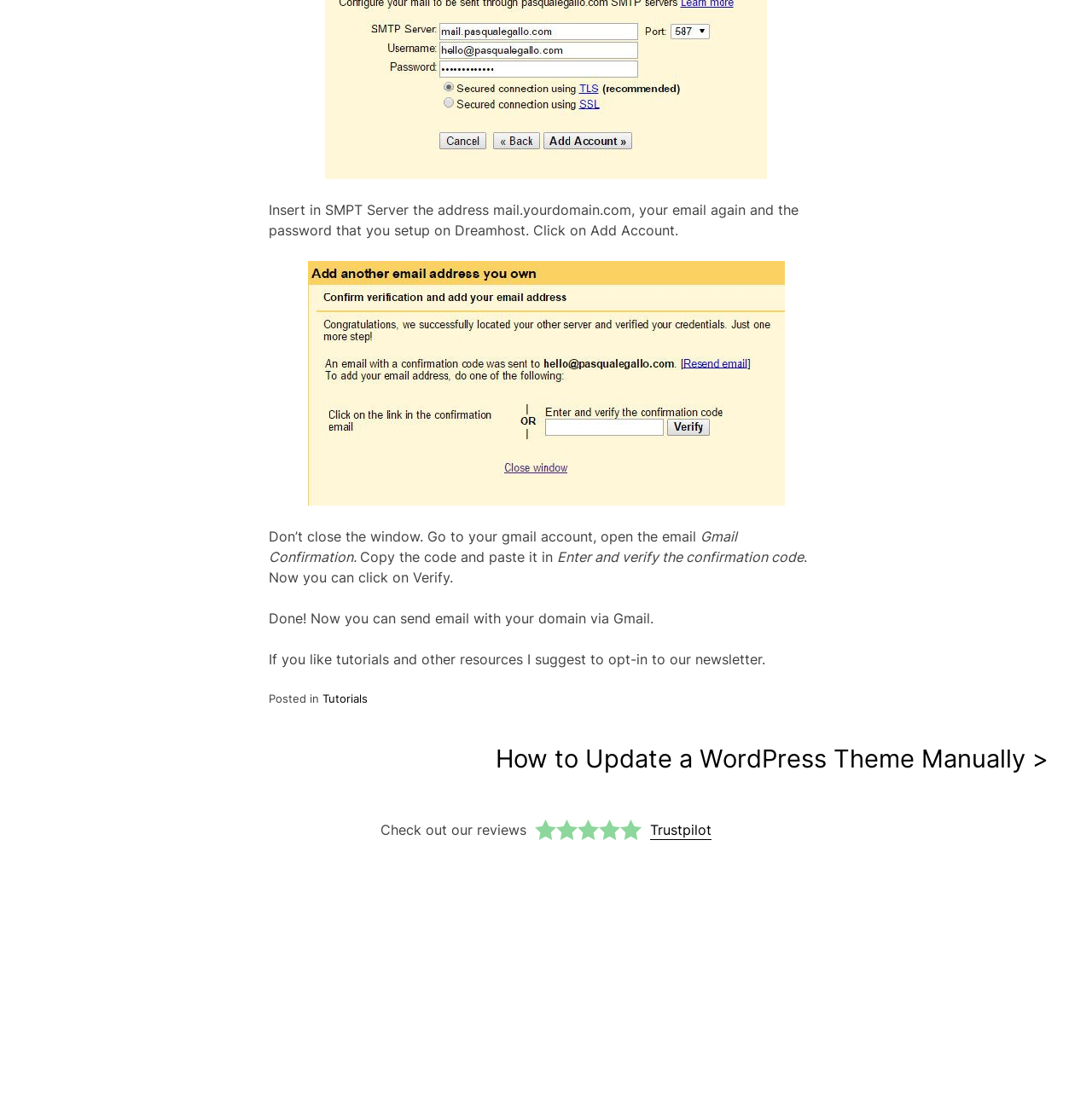Locate the bounding box coordinates of the area you need to click to fulfill this instruction: 'Click on the 'Trustpilot' link'. The coordinates must be in the form of four float numbers ranging from 0 to 1: [left, top, right, bottom].

[0.595, 0.733, 0.652, 0.756]